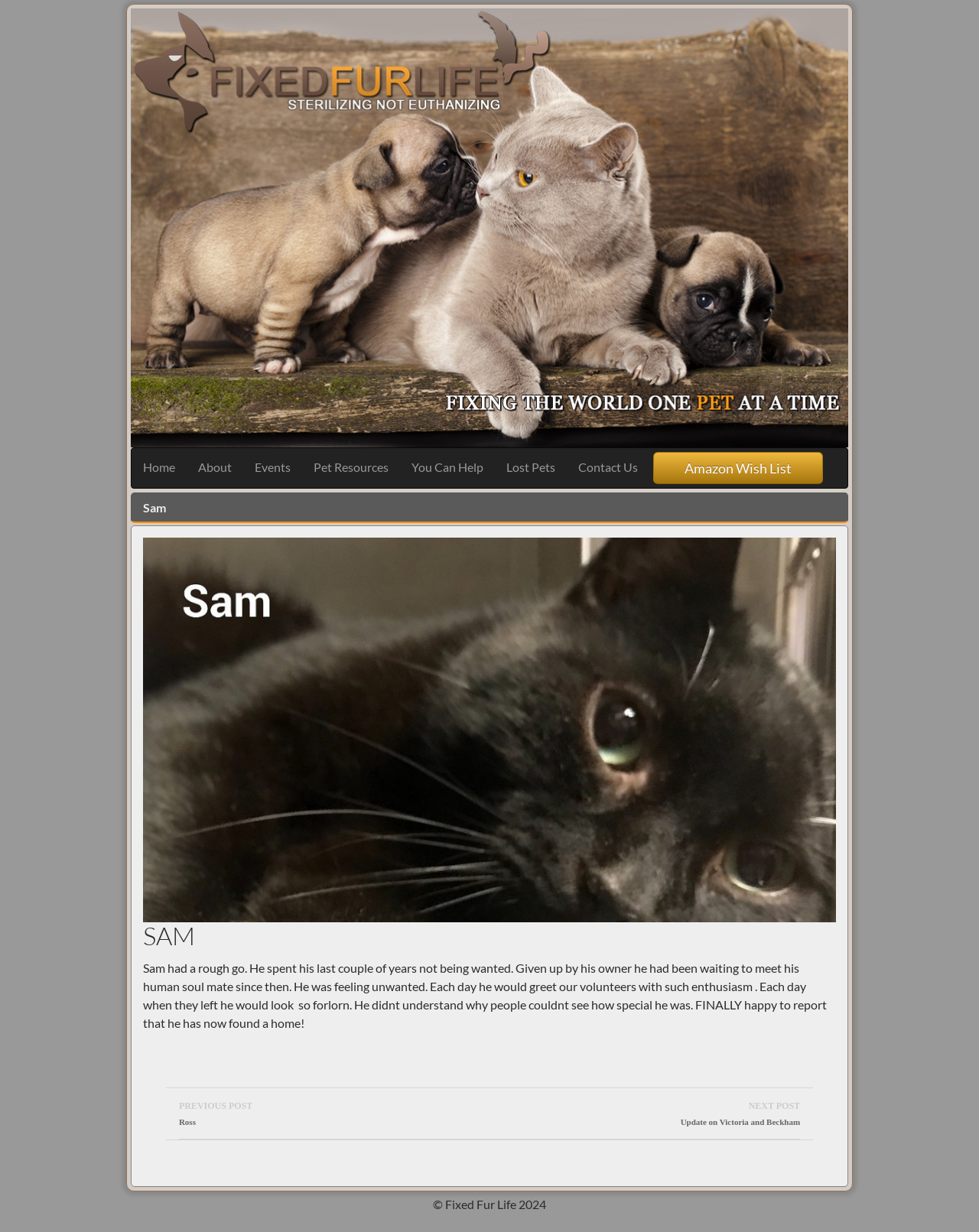Identify the bounding box coordinates of the section that should be clicked to achieve the task described: "Go to the About page".

[0.191, 0.364, 0.248, 0.395]